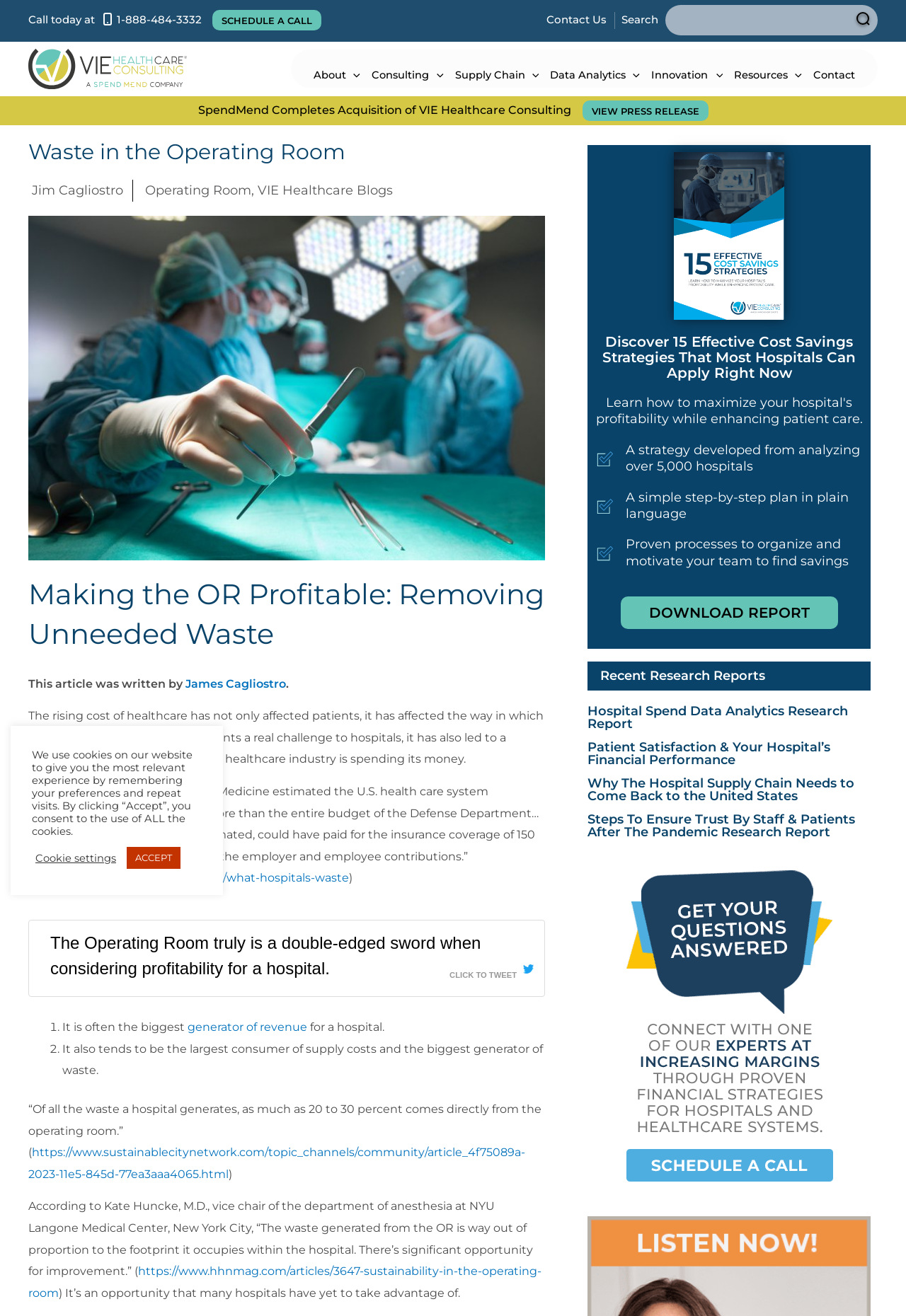What is the main title displayed on this webpage?

Making the OR Profitable: Removing Unneeded Waste